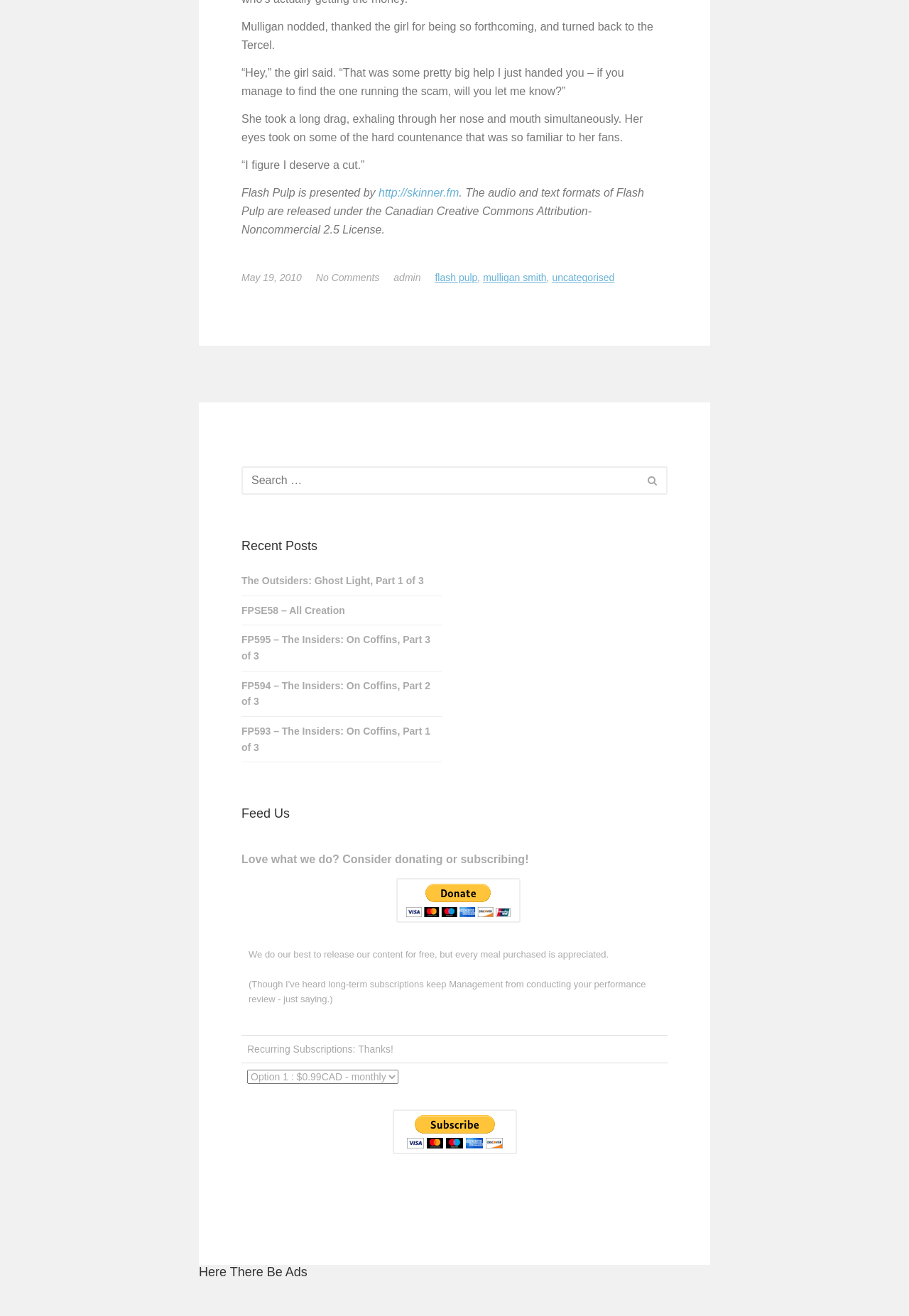Please identify the bounding box coordinates of the clickable element to fulfill the following instruction: "Search for something". The coordinates should be four float numbers between 0 and 1, i.e., [left, top, right, bottom].

[0.266, 0.355, 0.734, 0.376]